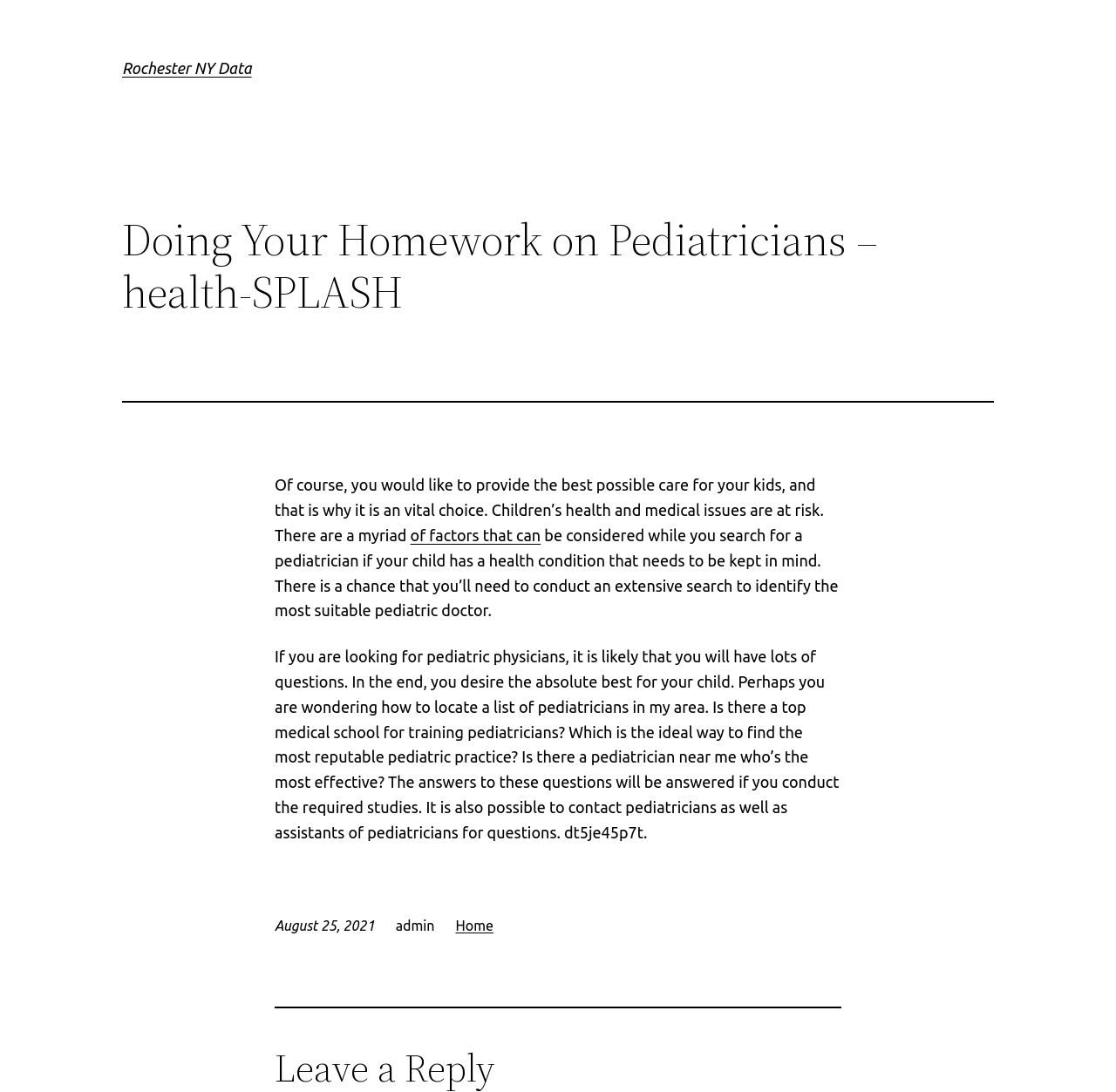What is the purpose of this article?
Based on the image, answer the question with a single word or brief phrase.

To guide parents